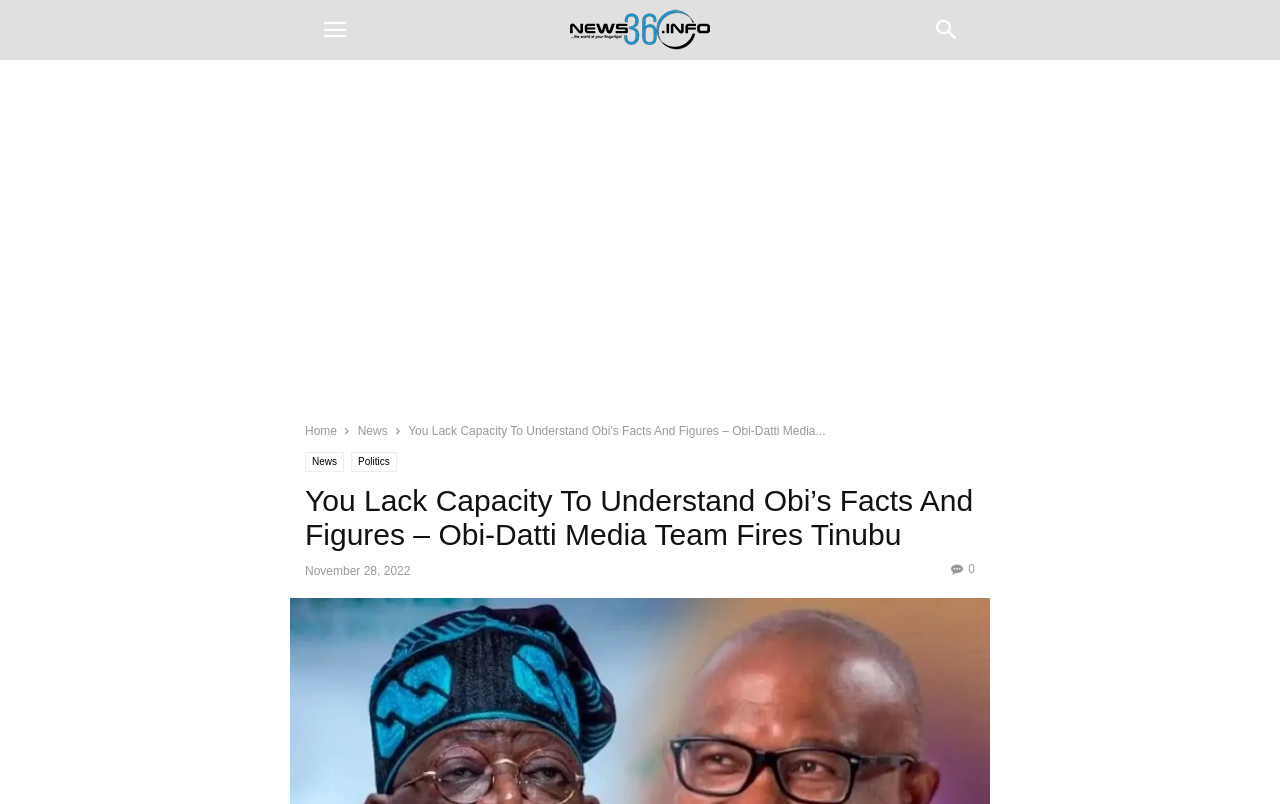Could you indicate the bounding box coordinates of the region to click in order to complete this instruction: "go to home page".

[0.238, 0.527, 0.263, 0.545]